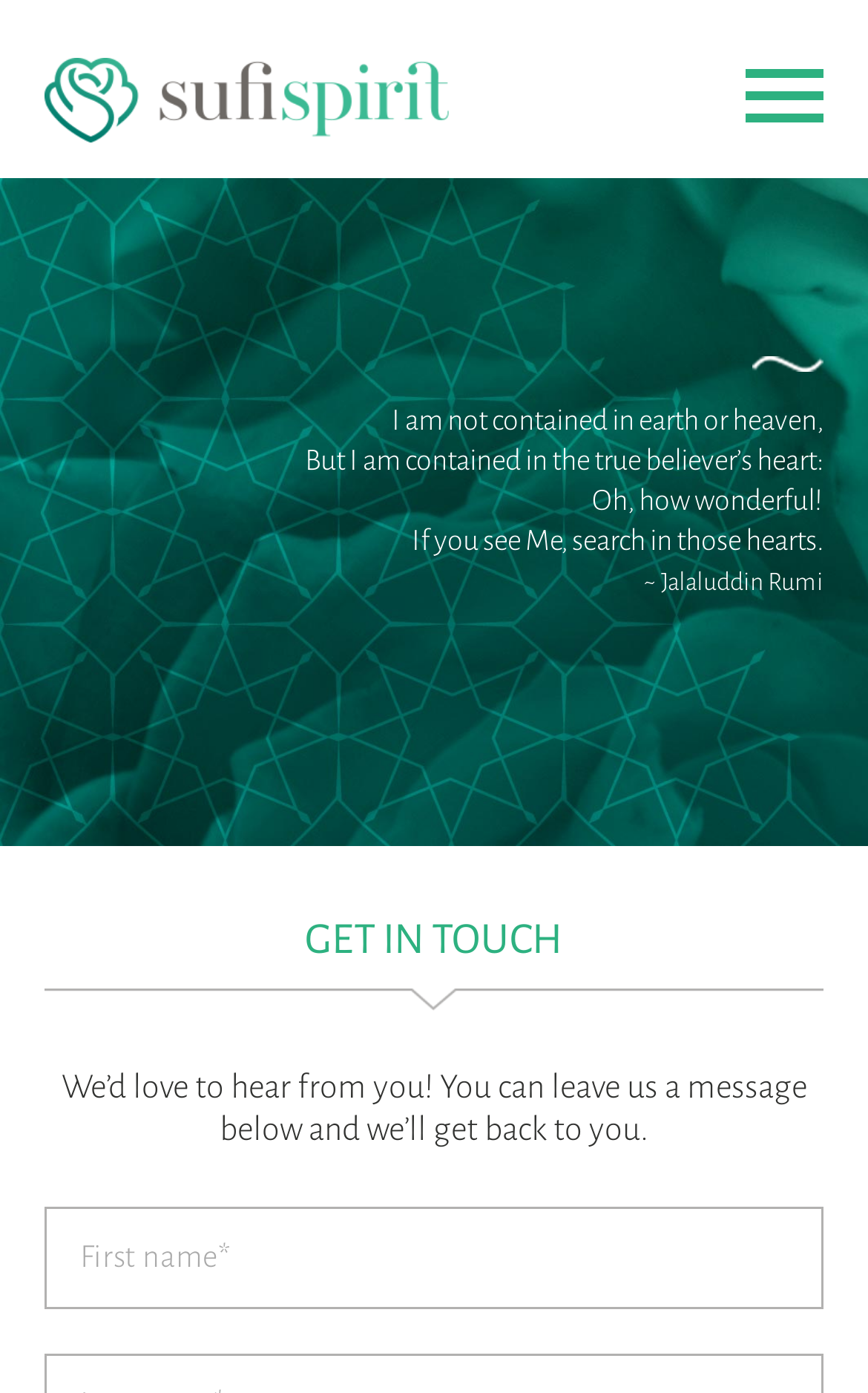What is the purpose of the textbox at the bottom?
Provide a concise answer using a single word or phrase based on the image.

Leave a message